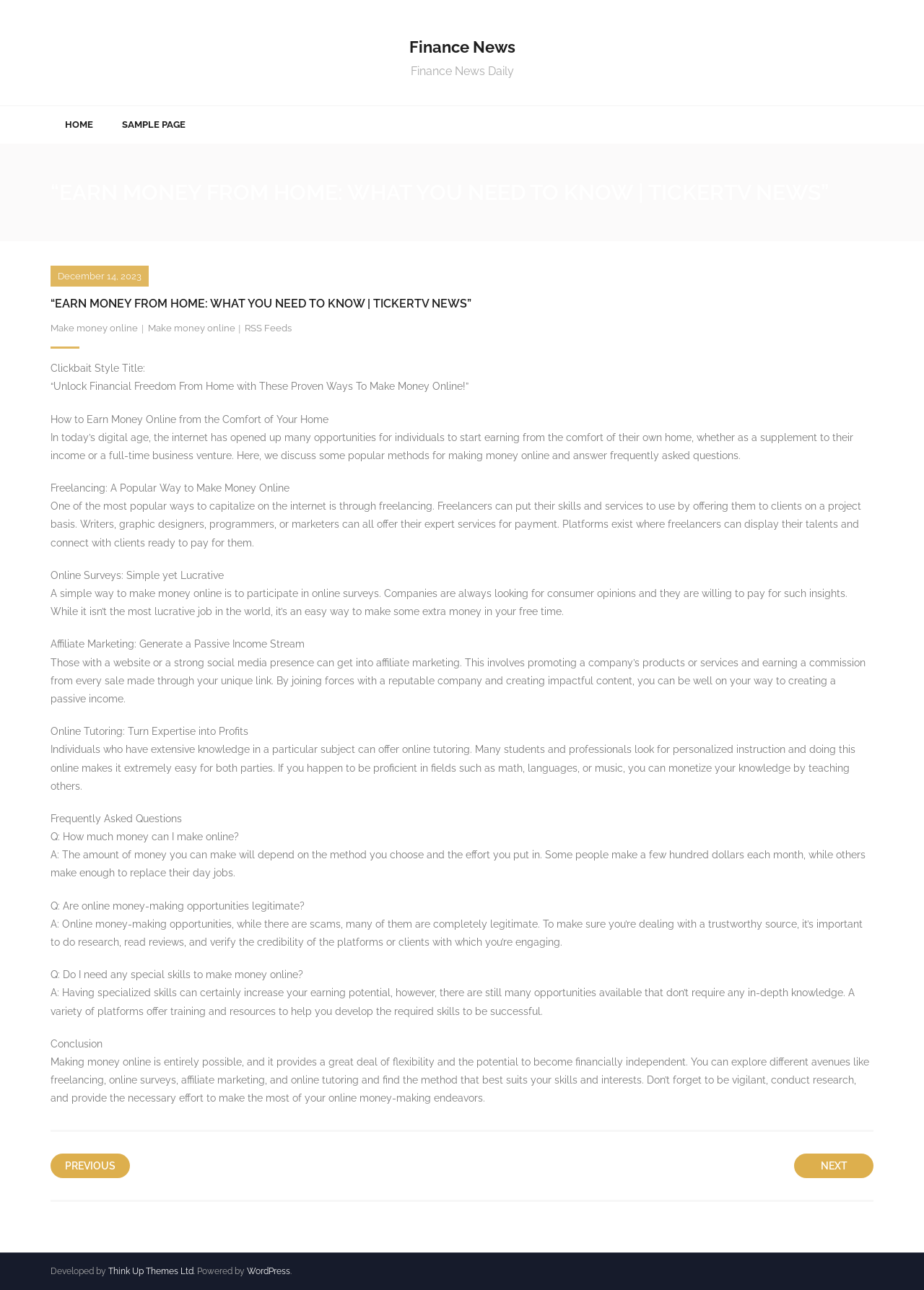What is freelancing according to this webpage?
Based on the image, respond with a single word or phrase.

Offering skills and services to clients